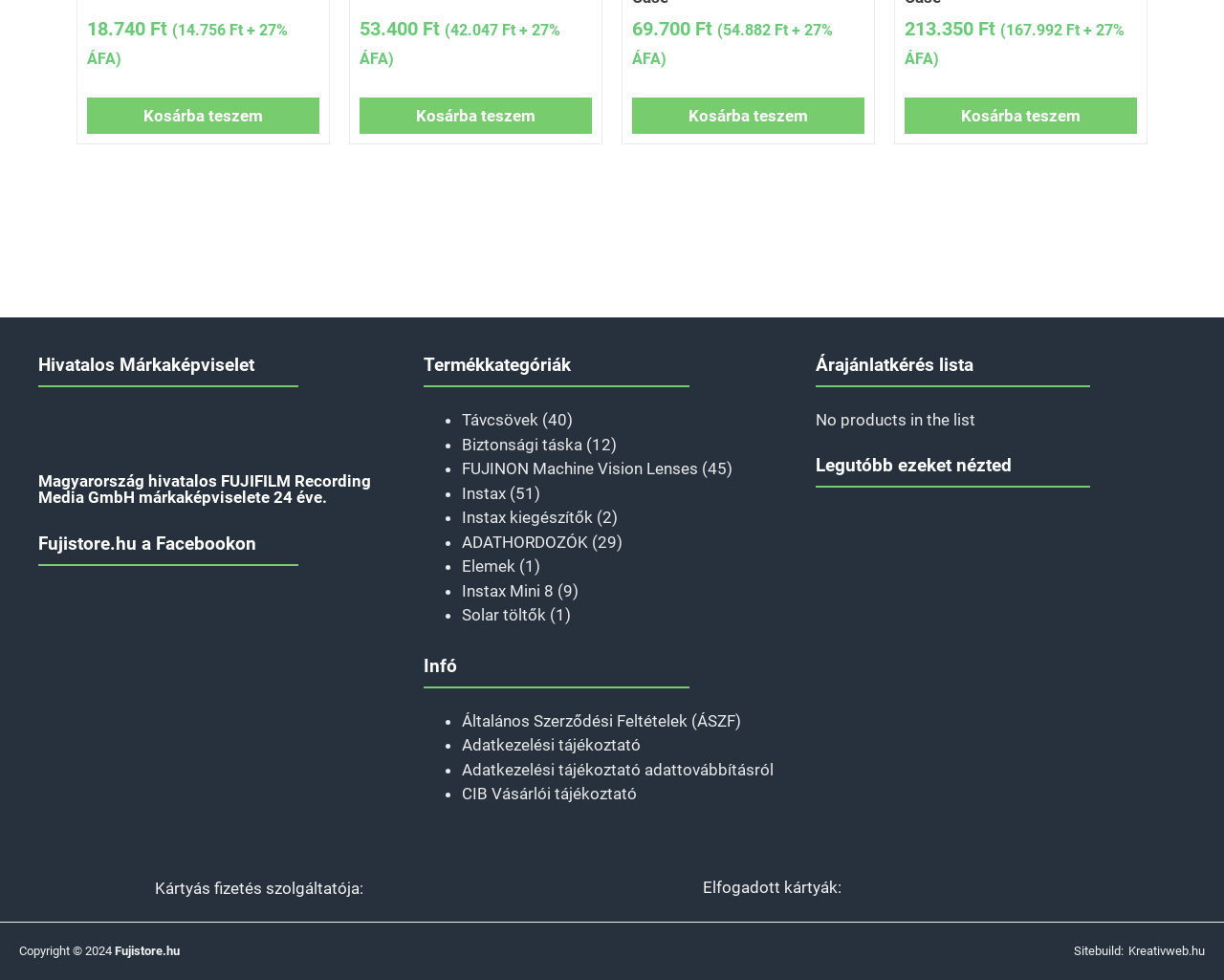Find the bounding box coordinates of the area that needs to be clicked in order to achieve the following instruction: "Browse Távcsövek products". The coordinates should be specified as four float numbers between 0 and 1, i.e., [left, top, right, bottom].

[0.377, 0.419, 0.44, 0.438]